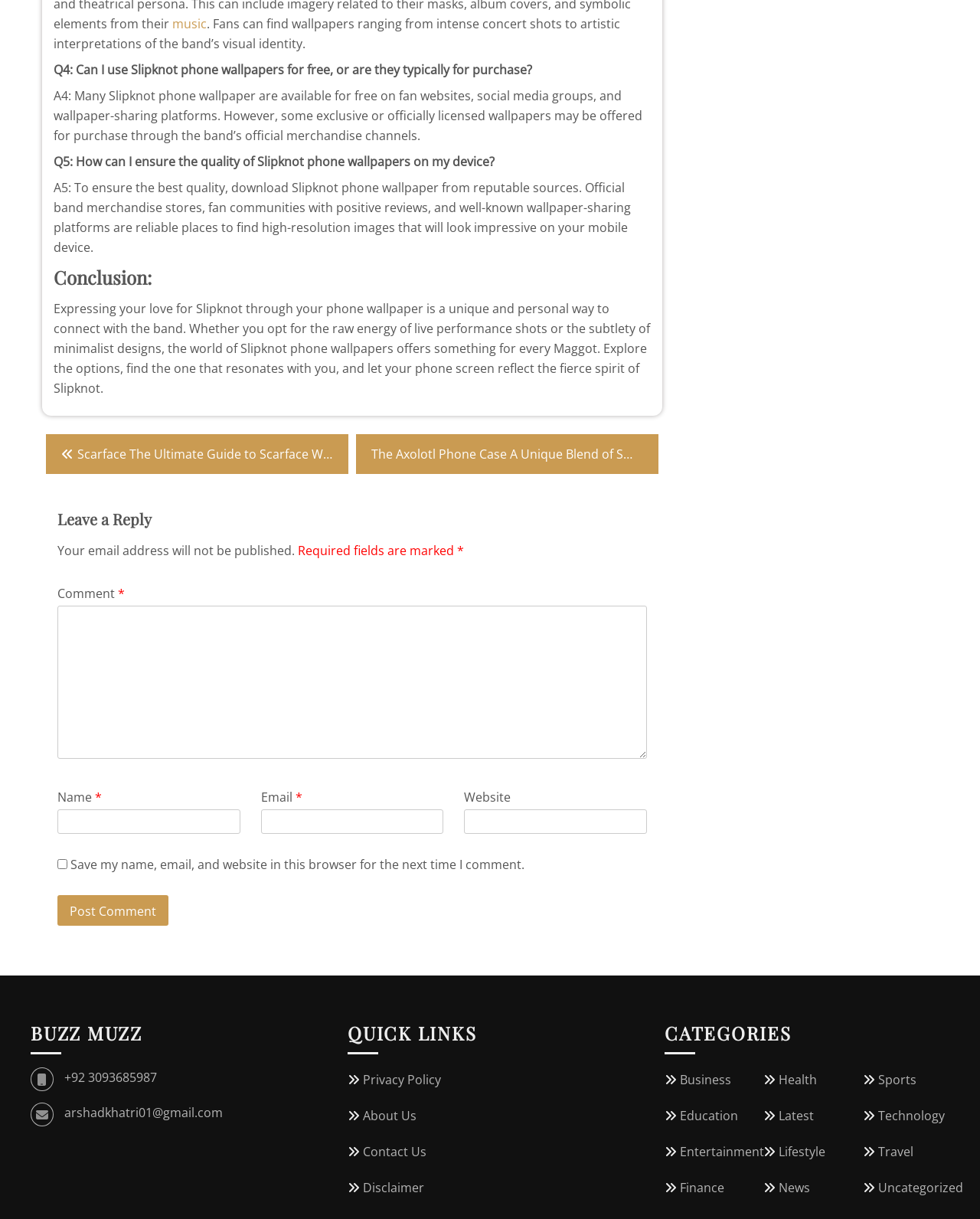Where can fans find Slipknot phone wallpapers?
Refer to the image and provide a one-word or short phrase answer.

Fan websites, social media groups, and wallpaper-sharing platforms